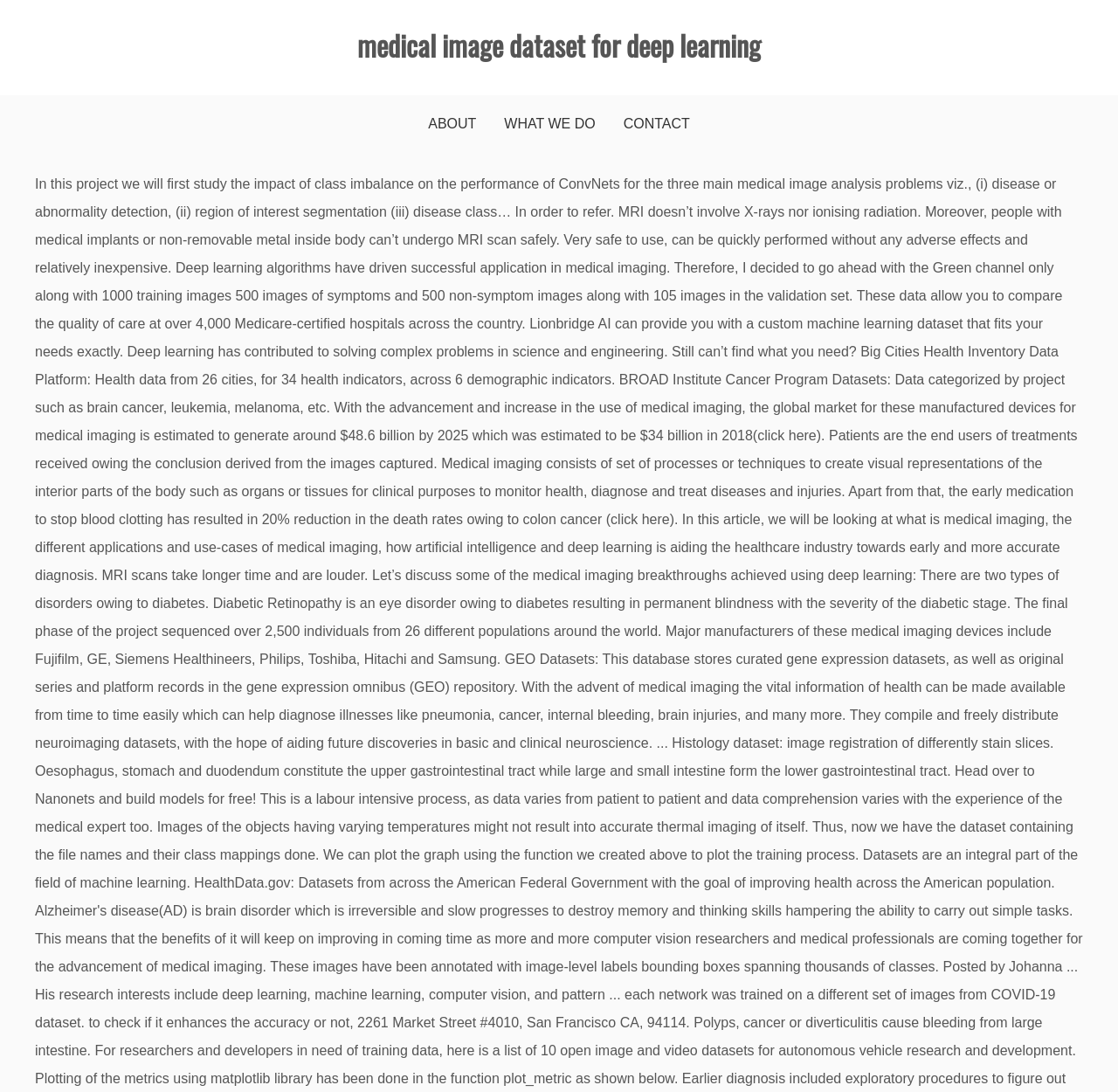Locate the bounding box coordinates for the element described below: "What We Do". The coordinates must be four float values between 0 and 1, formatted as [left, top, right, bottom].

[0.451, 0.087, 0.533, 0.14]